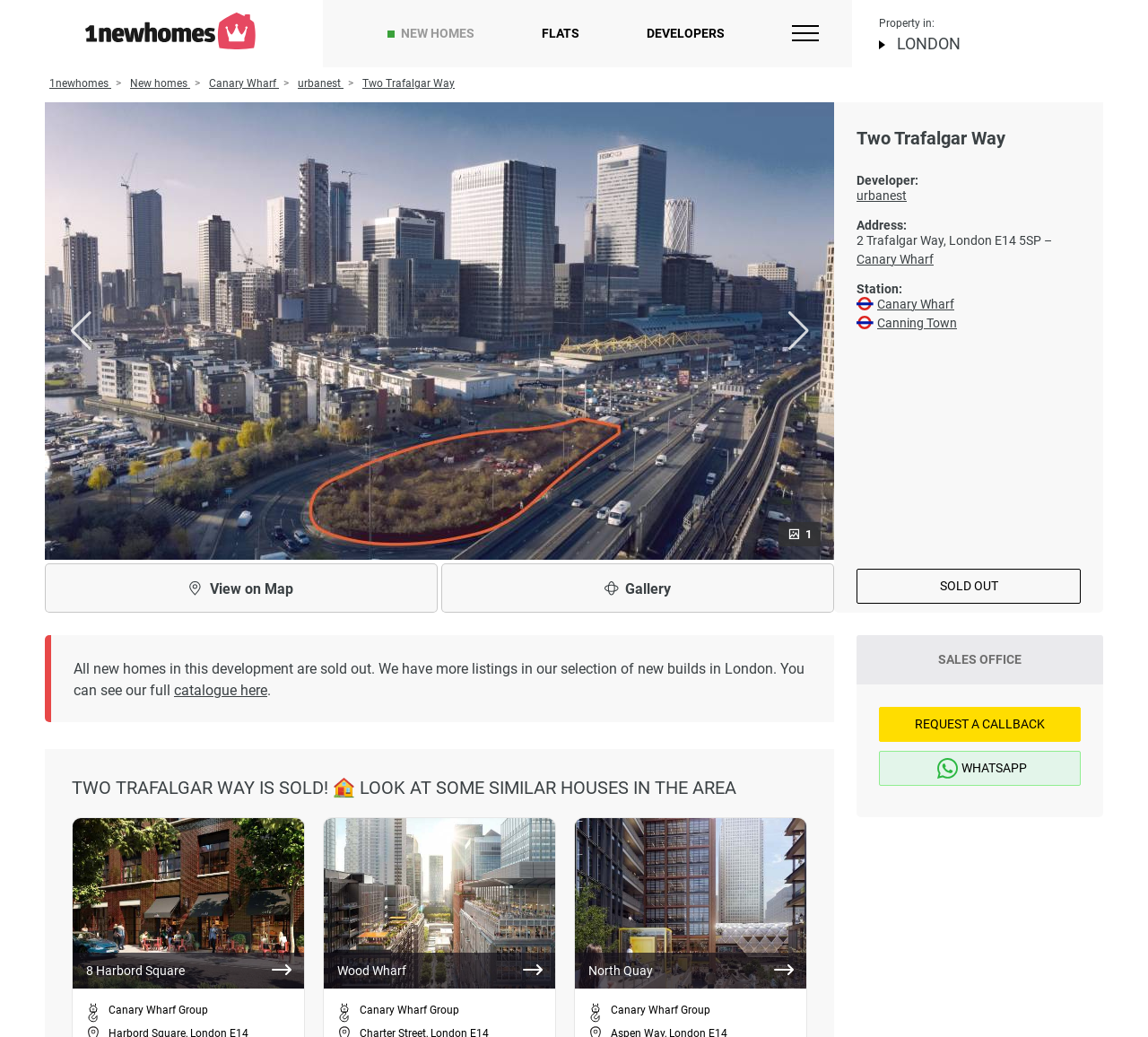What is the address of the property?
Give a thorough and detailed response to the question.

The address of the property is clearly mentioned on the webpage as '2 Trafalgar Way, London E14 5SP'. This information is provided under the 'Address' section, which is a static text element on the webpage.